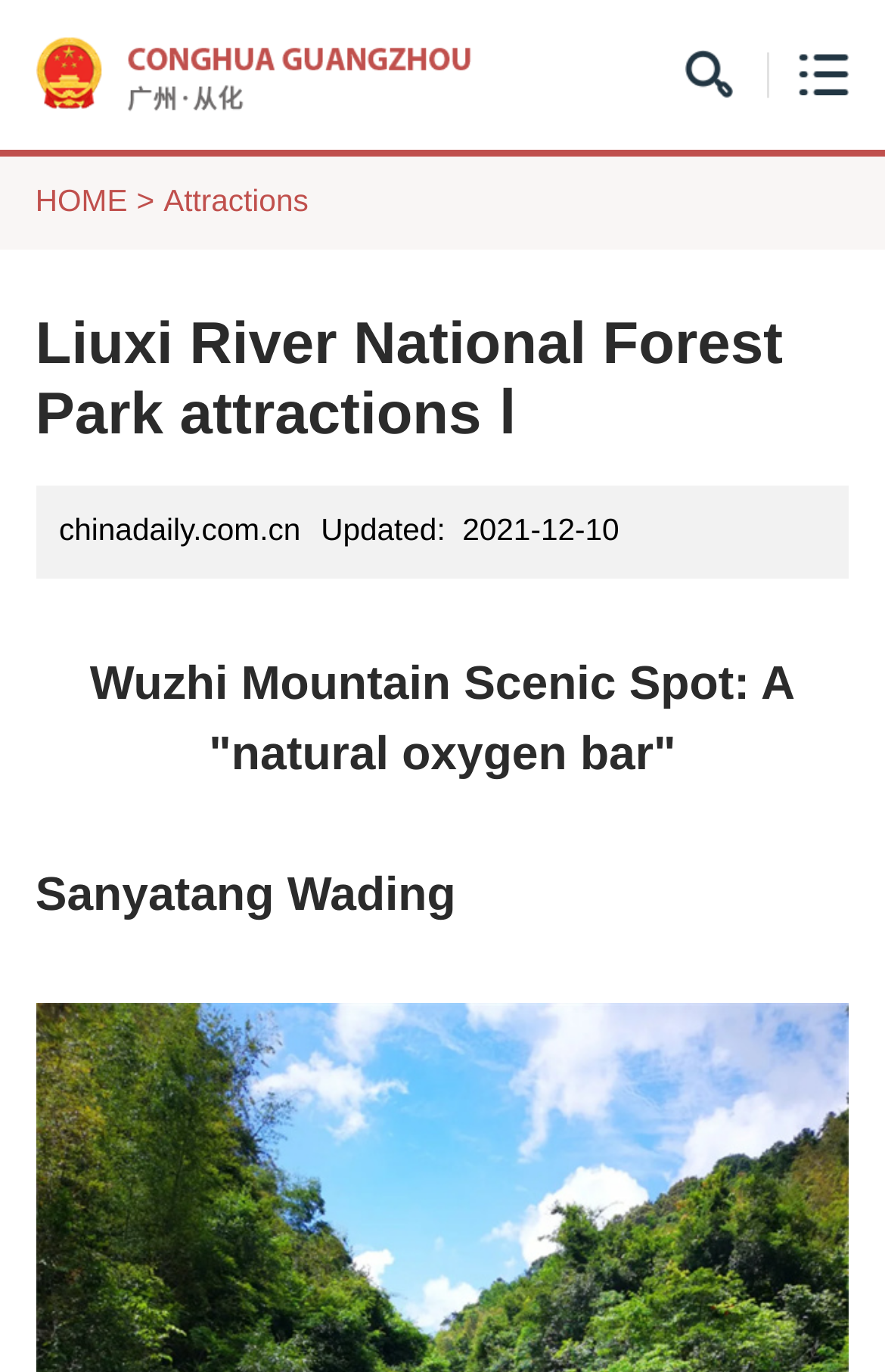What is the name of the national forest park?
Provide a thorough and detailed answer to the question.

I found the answer by looking at the heading element with the text 'Liuxi River National Forest Park attractions Ⅰ' which is likely to be the title of the webpage, and then extracted the name of the national forest park from it.